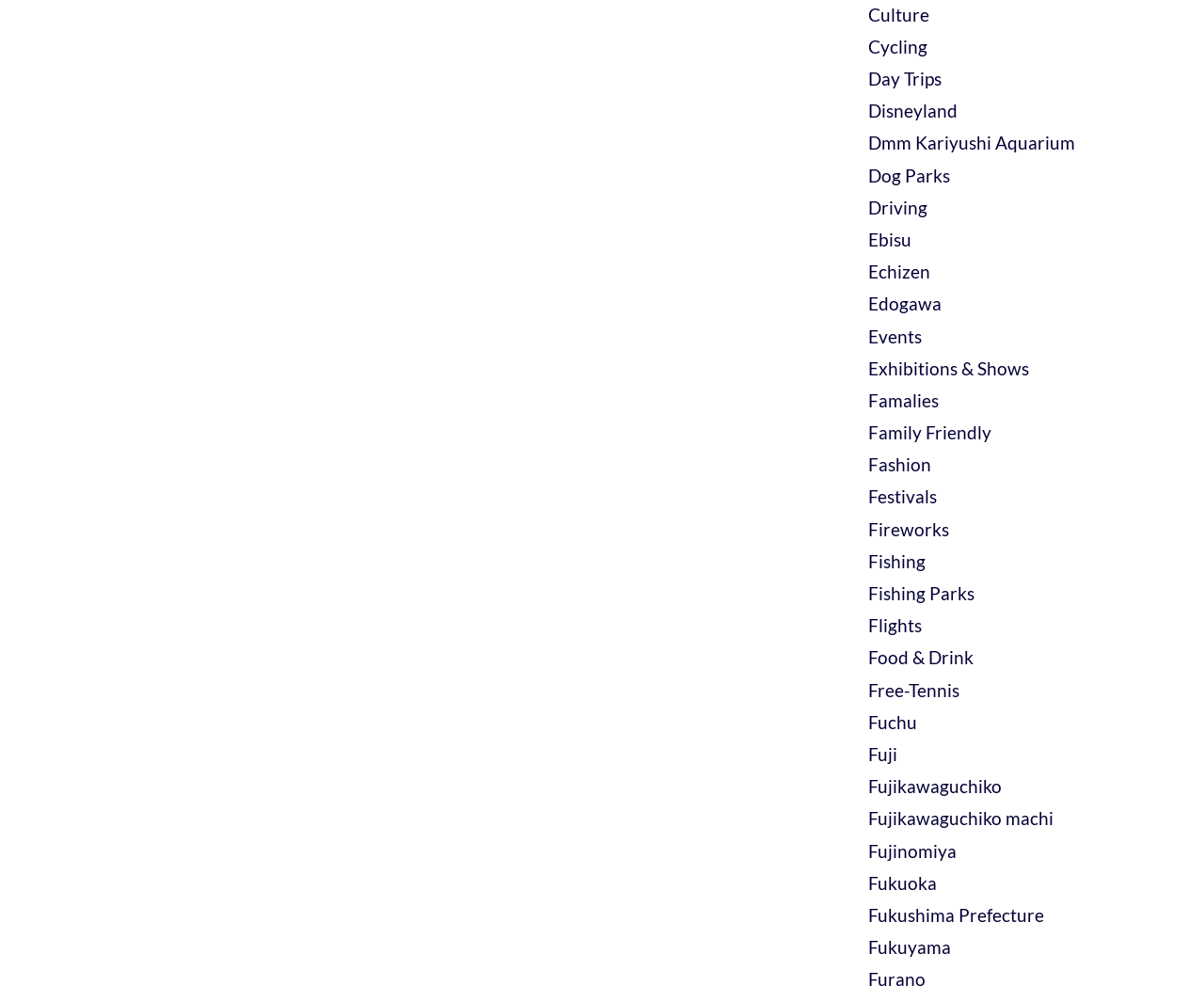Locate the bounding box of the UI element described by: "Fishing Parks" in the given webpage screenshot.

[0.721, 0.581, 0.809, 0.603]